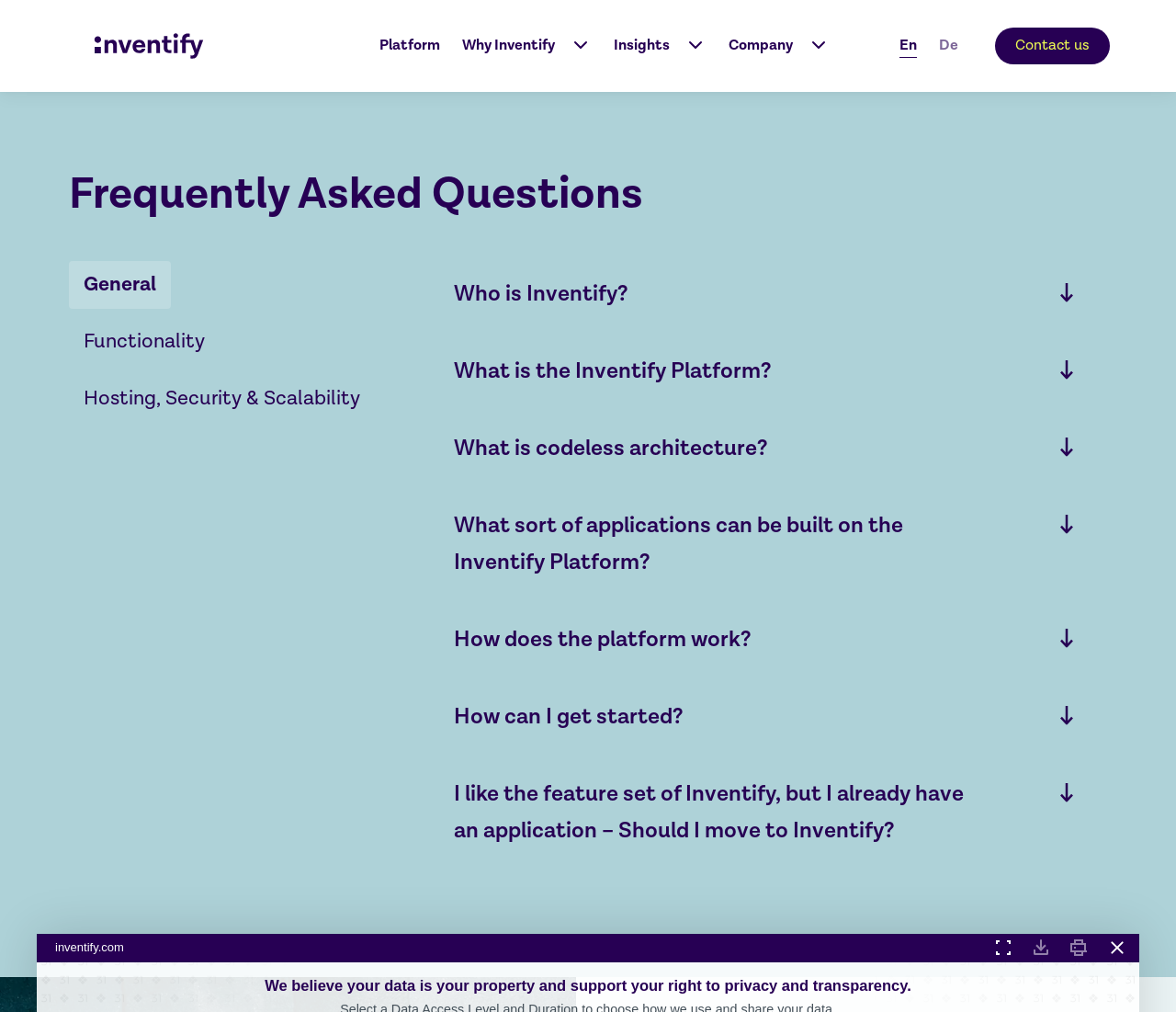Identify the bounding box coordinates of the element that should be clicked to fulfill this task: "Click on the 'Contact us' link". The coordinates should be provided as four float numbers between 0 and 1, i.e., [left, top, right, bottom].

[0.846, 0.027, 0.944, 0.064]